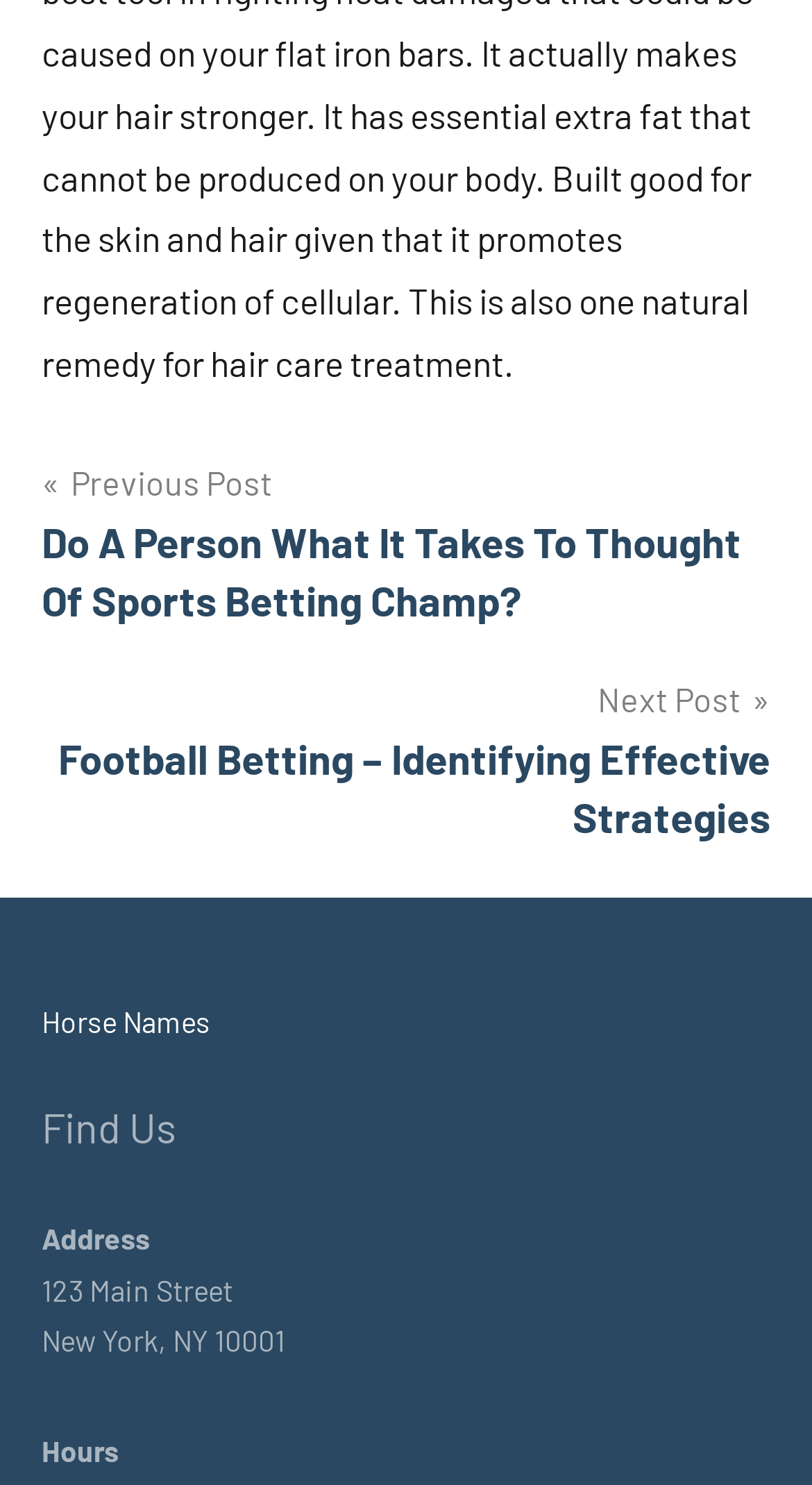What is the purpose of the 'Find Us' section?
Using the information from the image, give a concise answer in one word or a short phrase.

To provide location information